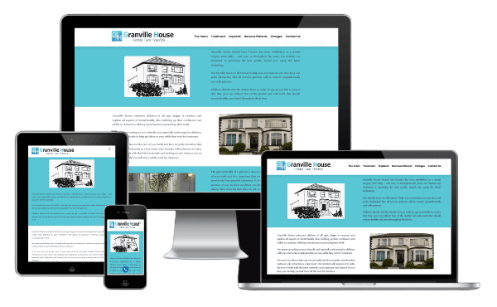What type of illustrations are featured on the website?
Based on the image, respond with a single word or phrase.

Granville House